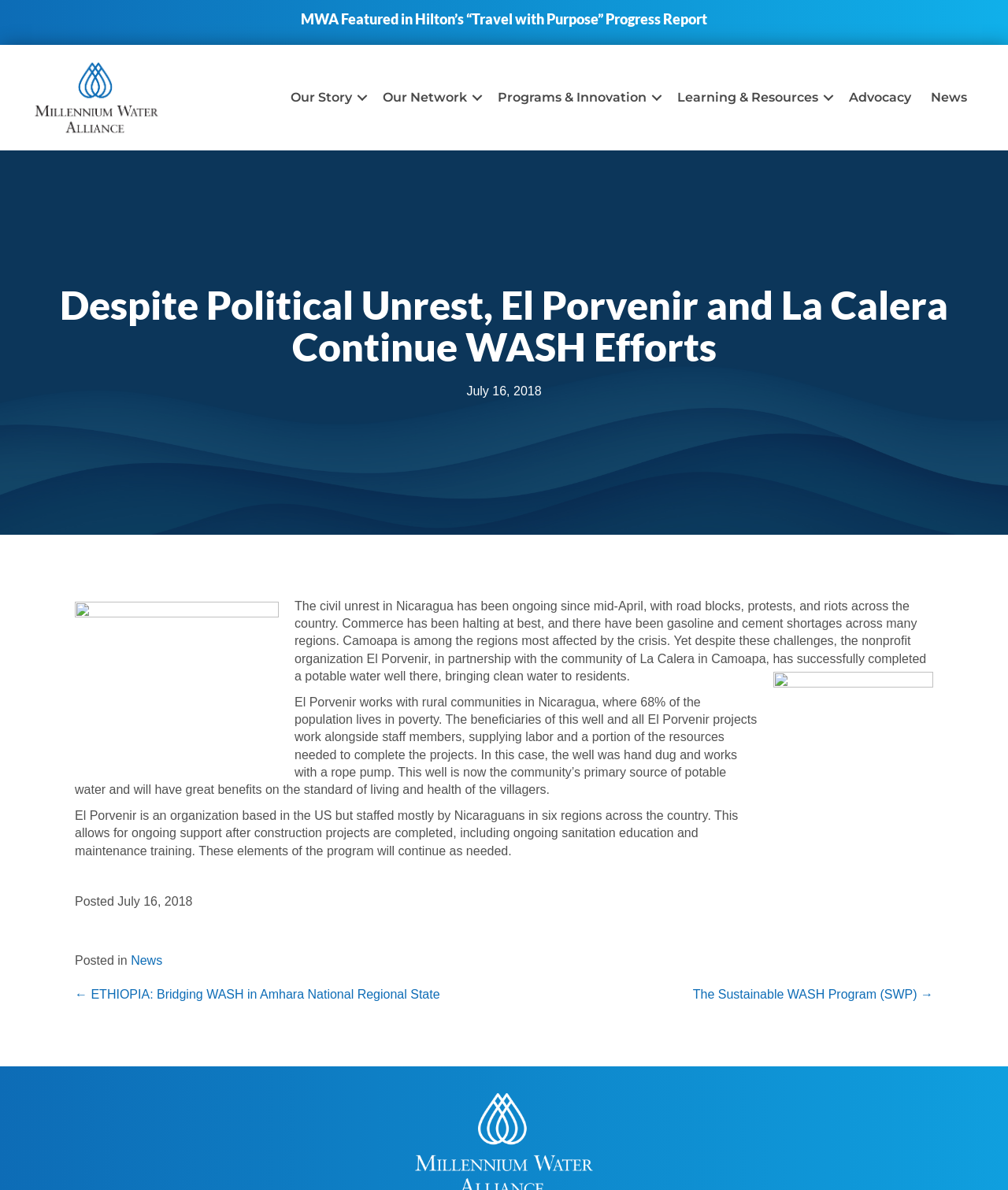Identify the bounding box coordinates of the element that should be clicked to fulfill this task: "Click the 'Our Story' link". The coordinates should be provided as four float numbers between 0 and 1, i.e., [left, top, right, bottom].

[0.279, 0.069, 0.37, 0.095]